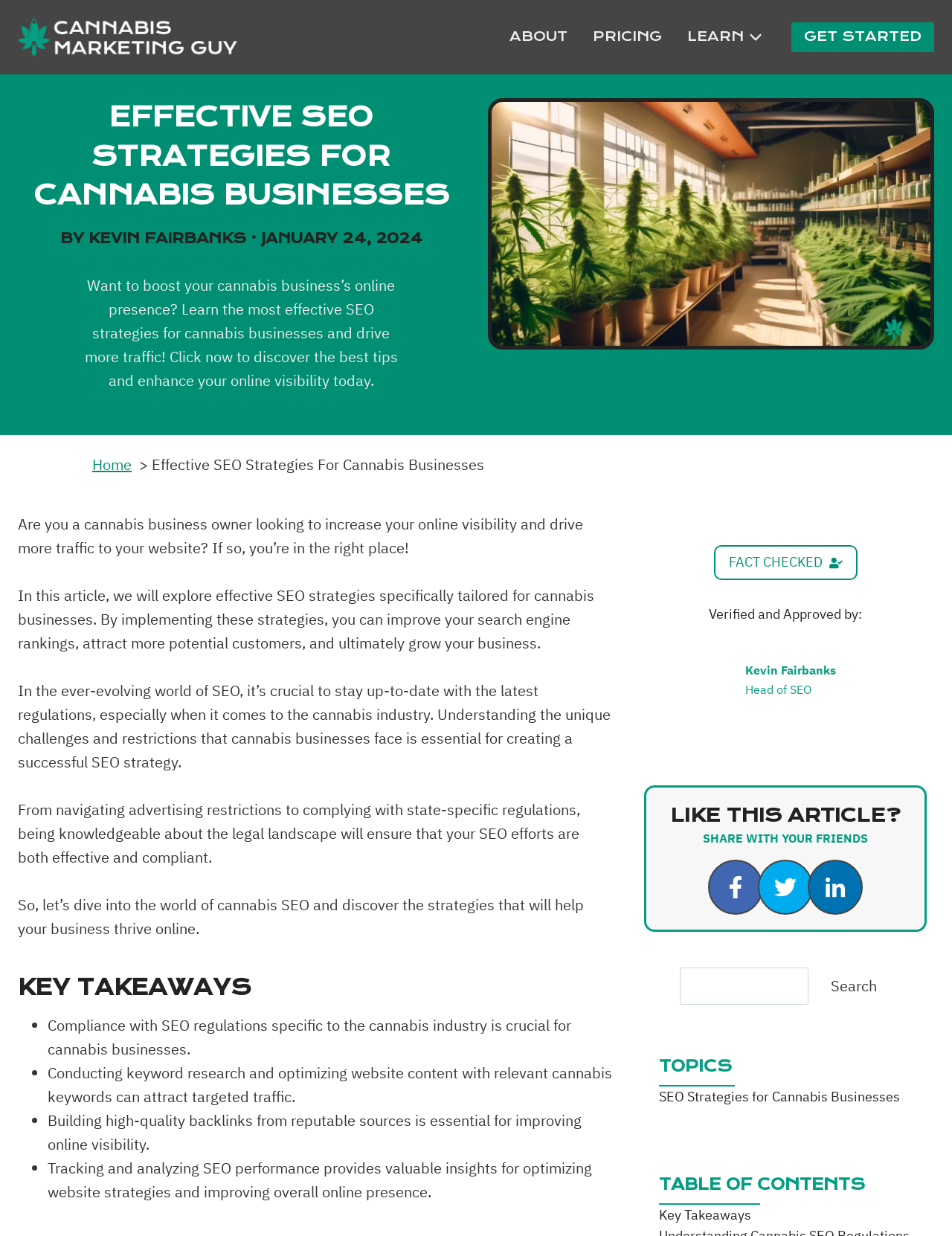What is the logo of the website?
Use the information from the image to give a detailed answer to the question.

The logo of the website is located at the top left corner of the webpage, and it is an image with the text 'Cannabis Marketing Guy Logo'.